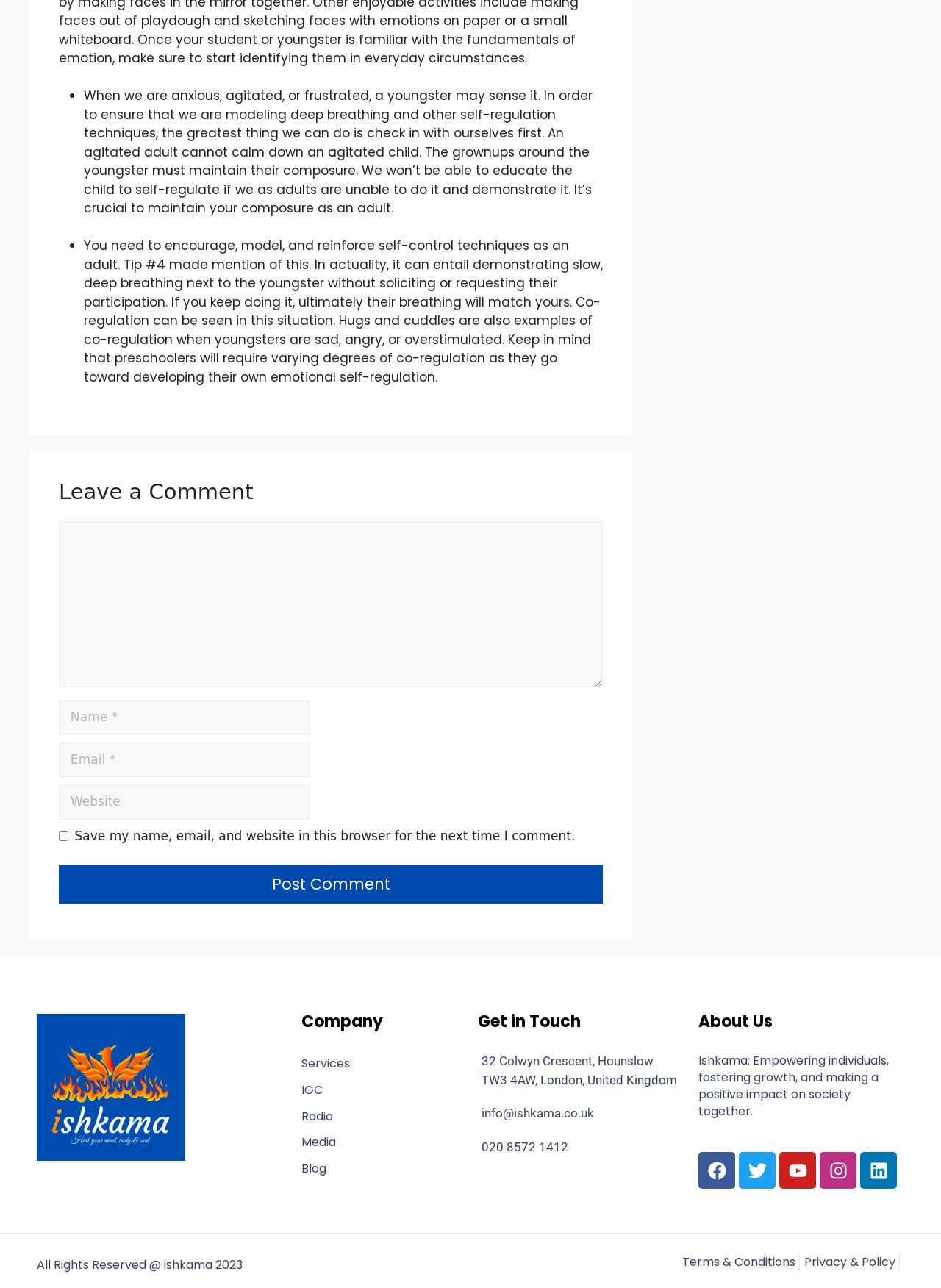Find and indicate the bounding box coordinates of the region you should select to follow the given instruction: "Leave a comment".

[0.062, 0.372, 0.641, 0.393]